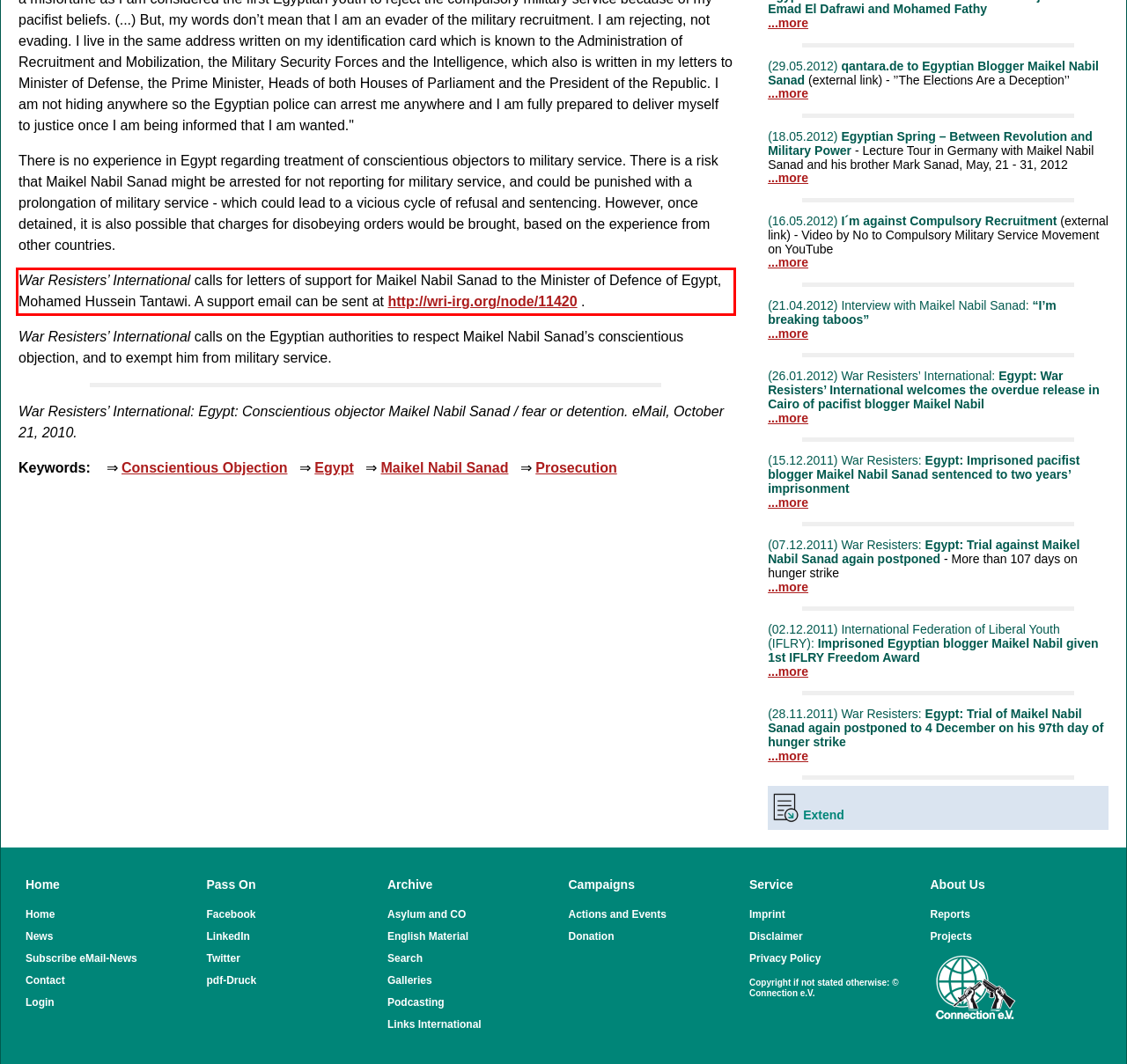Analyze the screenshot of the webpage and extract the text from the UI element that is inside the red bounding box.

War Resisters’ International calls for letters of support for Maikel Nabil Sanad to the Minister of Defence of Egypt, Mohamed Hussein Tantawi. A support email can be sent at http://wri-irg.org/node/11420 .